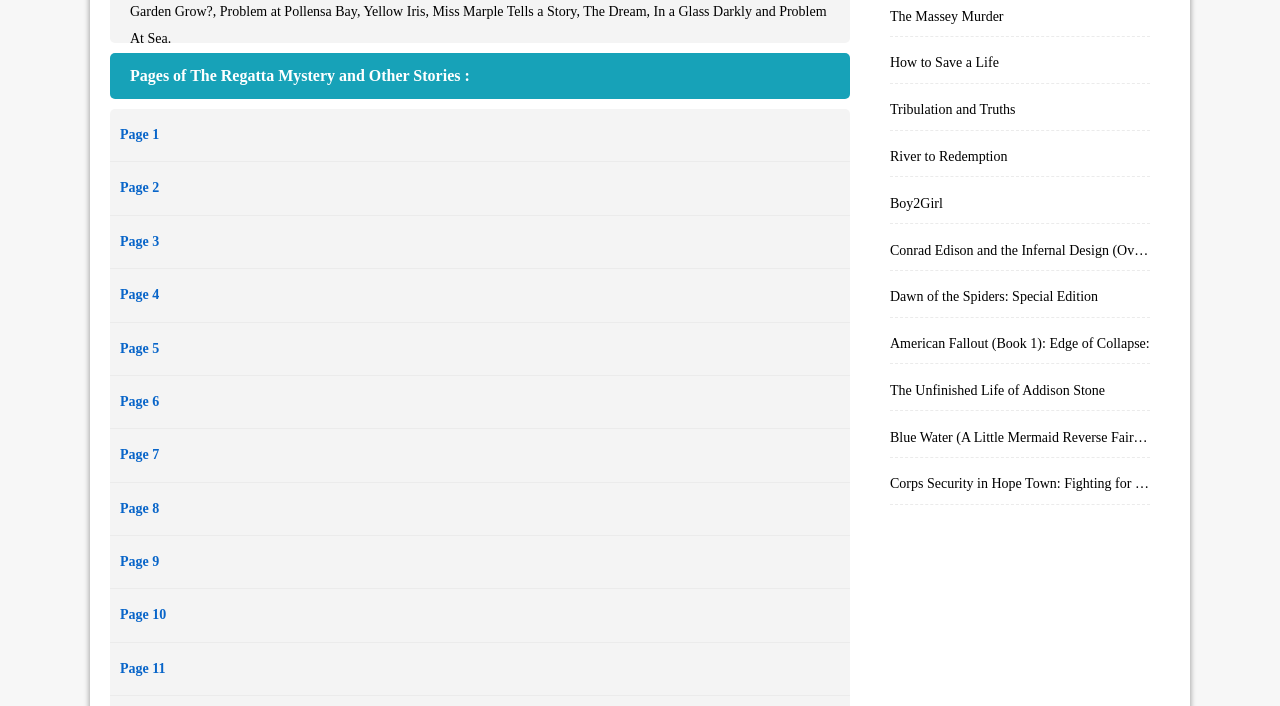Given the following UI element description: "Boy2Girl", find the bounding box coordinates in the webpage screenshot.

[0.695, 0.262, 0.898, 0.317]